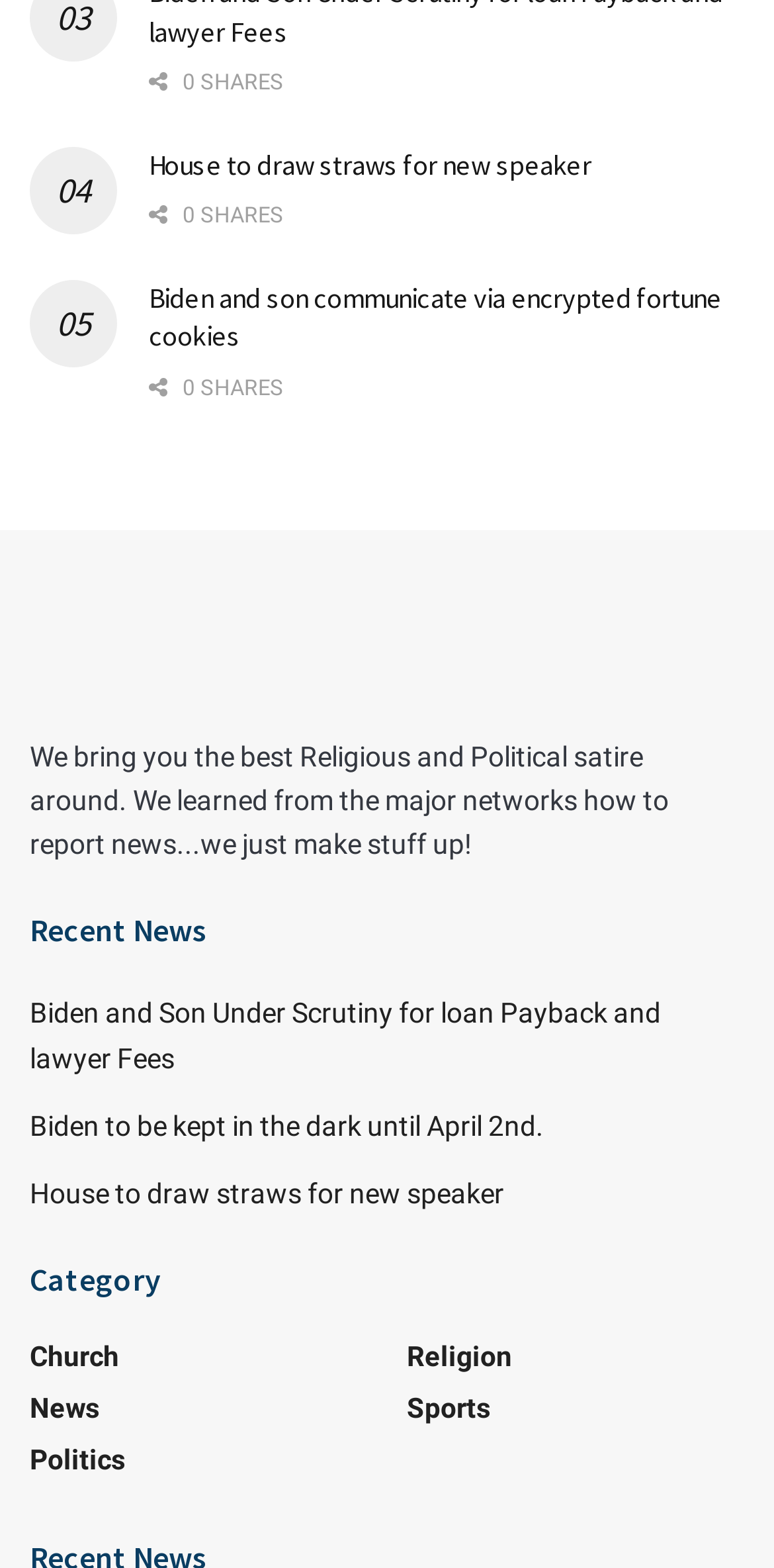Find the bounding box coordinates of the element to click in order to complete this instruction: "Visit 'TBSNN - The Real BS Network'". The bounding box coordinates must be four float numbers between 0 and 1, denoted as [left, top, right, bottom].

[0.038, 0.414, 0.962, 0.443]